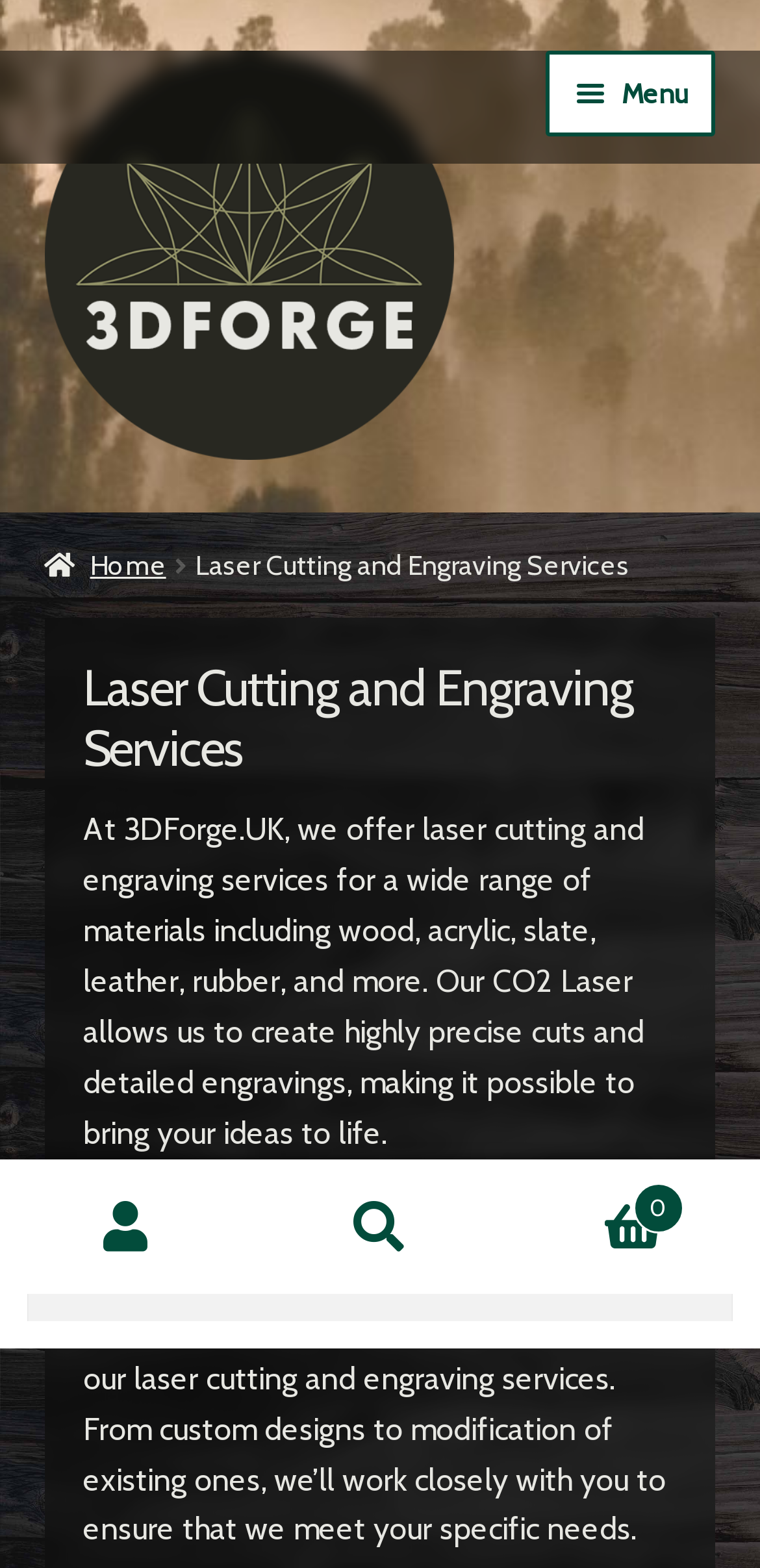Please provide a one-word or short phrase answer to the question:
How many navigation links are there?

8